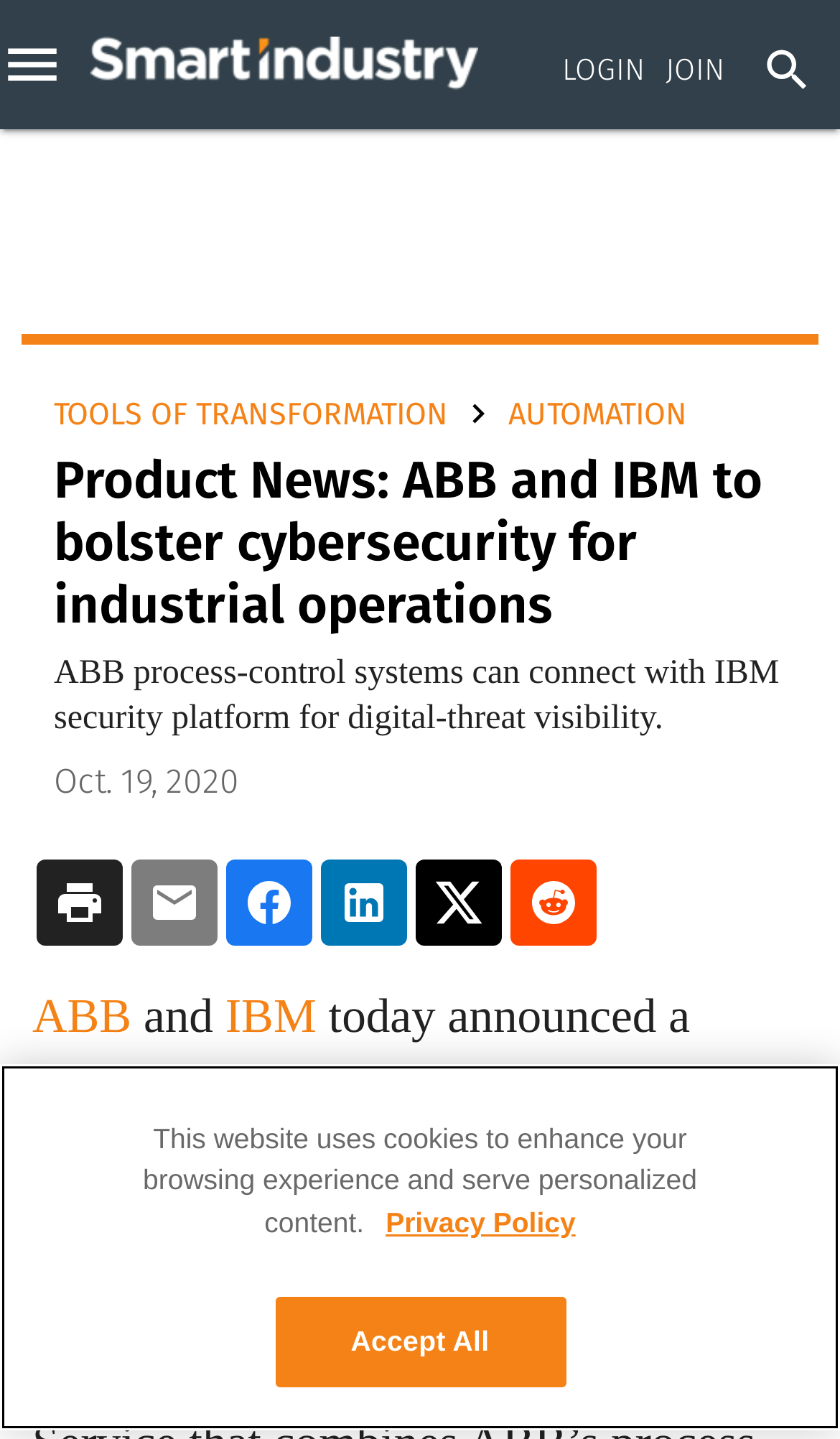Please locate the clickable area by providing the bounding box coordinates to follow this instruction: "Check the 'TOOLS OF TRANSFORMATION' page".

[0.064, 0.275, 0.533, 0.3]